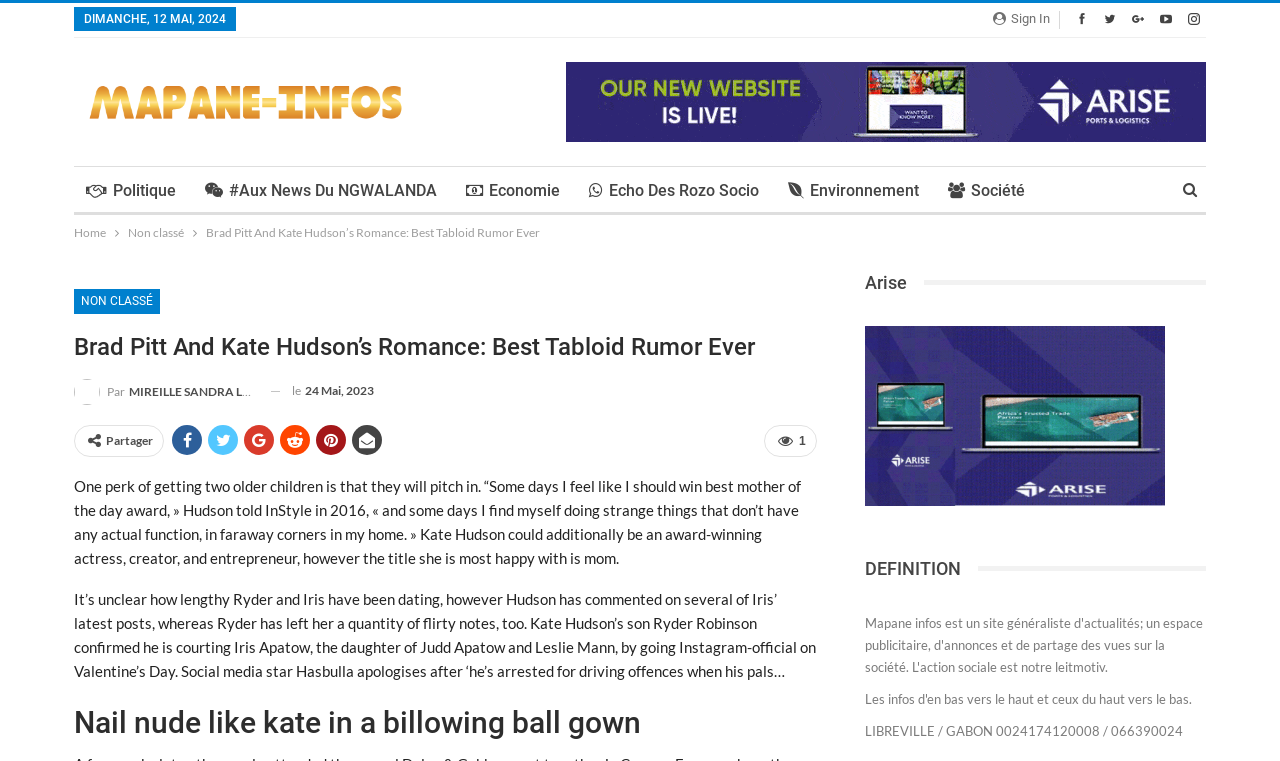Please identify the bounding box coordinates of the element I should click to complete this instruction: 'Visit the 'Mapane Infos' website'. The coordinates should be given as four float numbers between 0 and 1, like this: [left, top, right, bottom].

[0.058, 0.091, 0.328, 0.167]